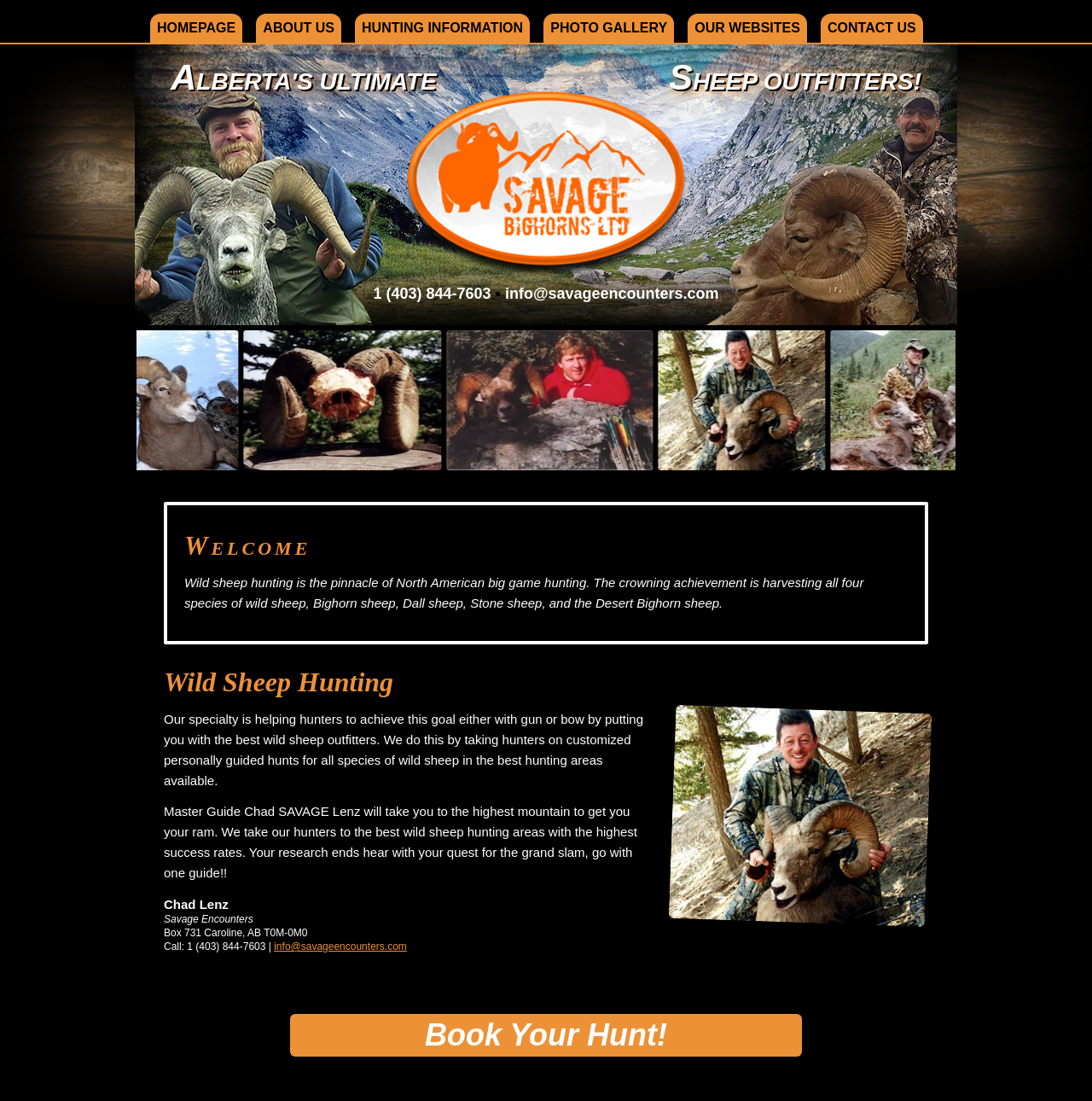Indicate the bounding box coordinates of the element that needs to be clicked to satisfy the following instruction: "Call the phone number". The coordinates should be four float numbers between 0 and 1, i.e., [left, top, right, bottom].

[0.342, 0.259, 0.45, 0.274]